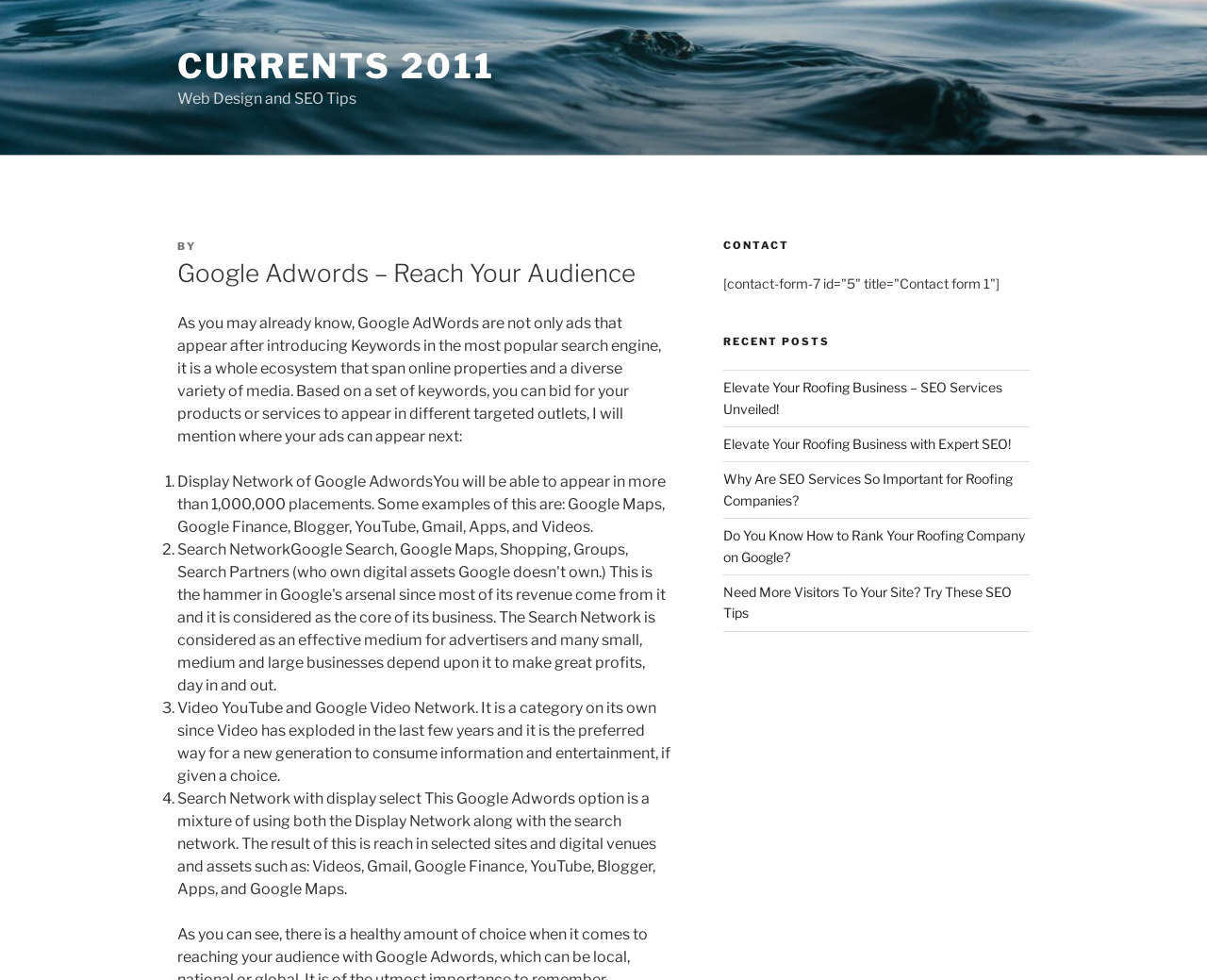Where can Google Adwords ads appear?
Based on the visual content, answer with a single word or a brief phrase.

Multiple platforms